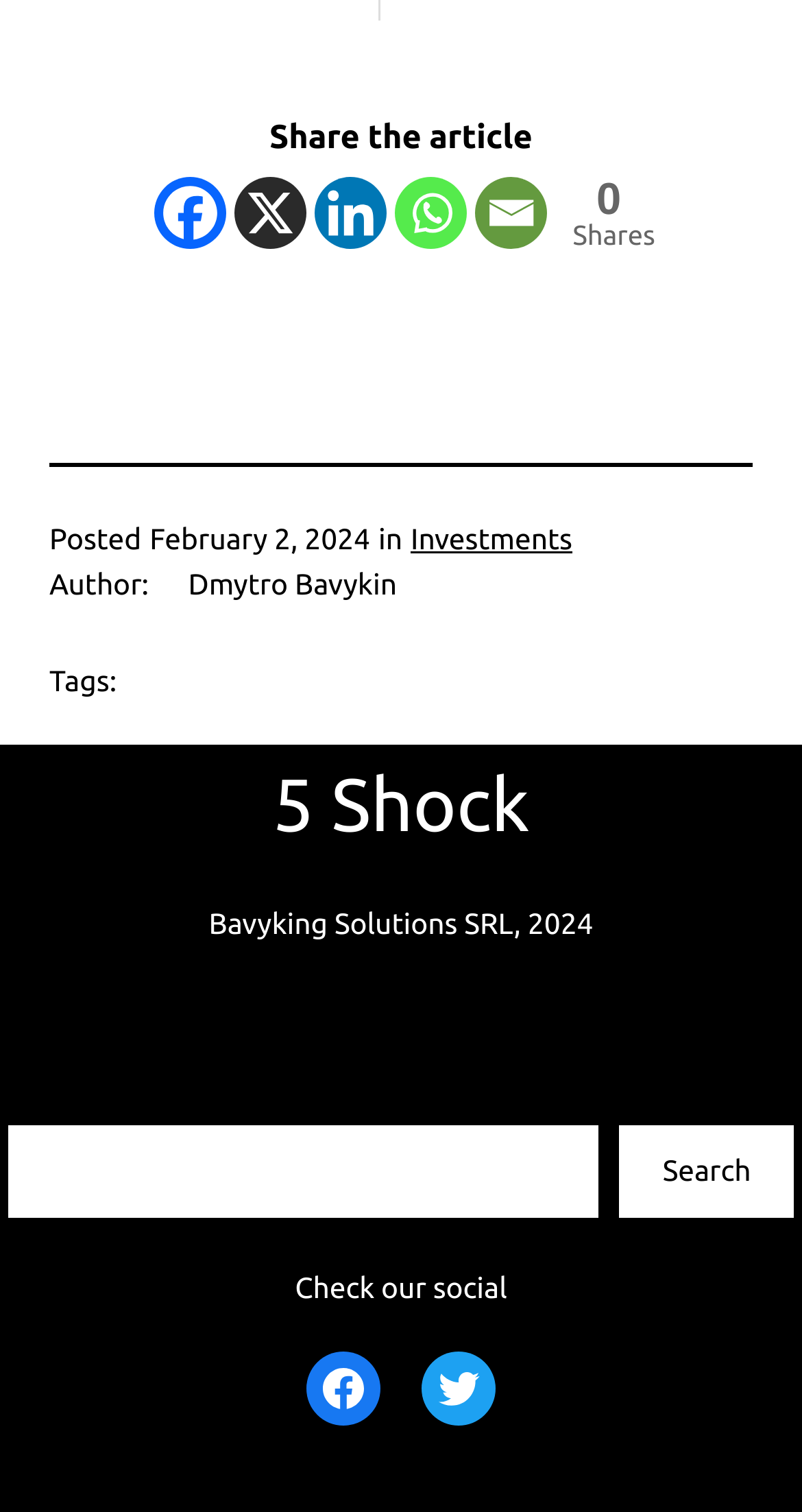What is the name of the company mentioned at the bottom of the page?
Craft a detailed and extensive response to the question.

The name of the company mentioned at the bottom of the page can be found by looking at the text 'Bavyking Solutions SRL, 2024'.